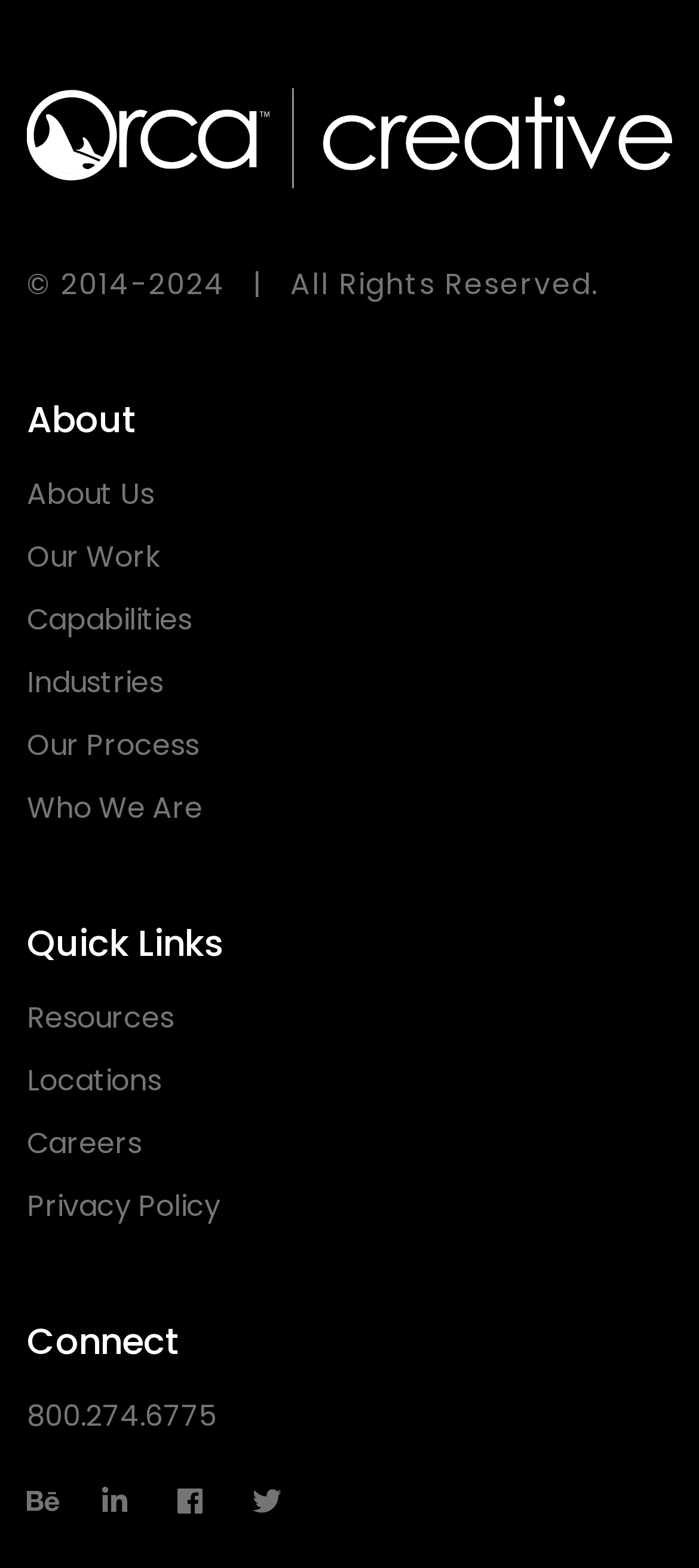Please give the bounding box coordinates of the area that should be clicked to fulfill the following instruction: "go to about us page". The coordinates should be in the format of four float numbers from 0 to 1, i.e., [left, top, right, bottom].

[0.038, 0.3, 0.221, 0.332]